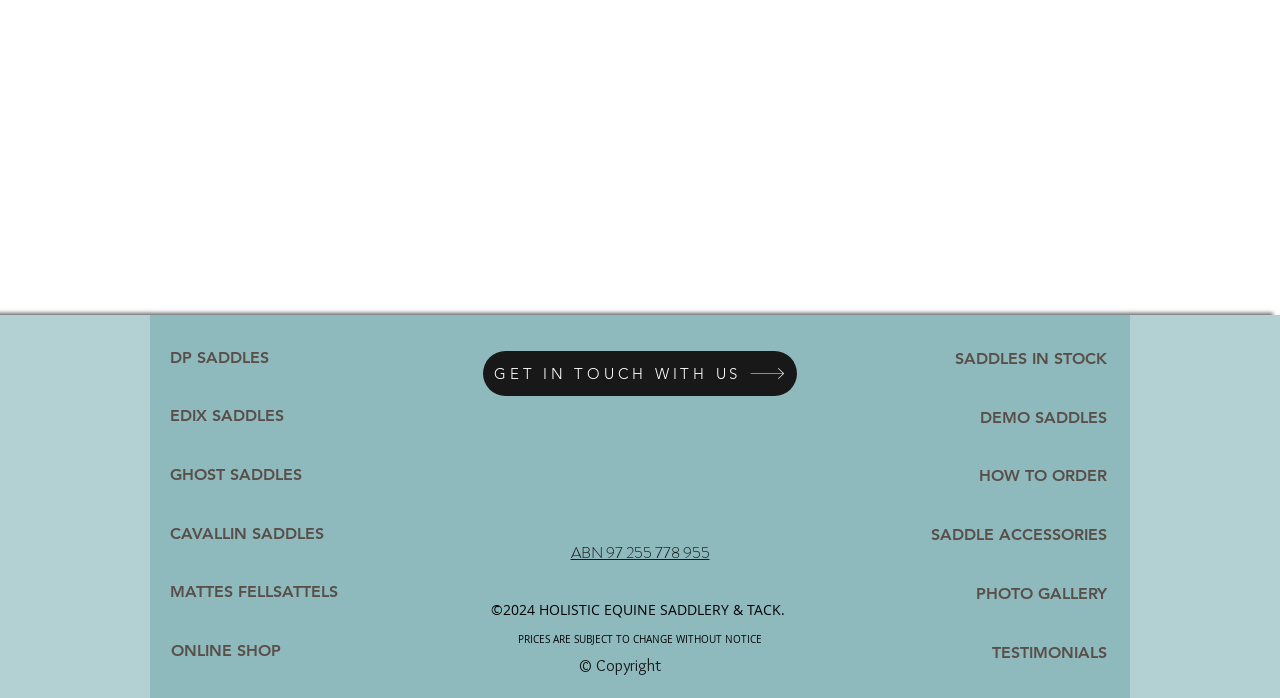How many social media links are there?
Using the information from the image, give a concise answer in one word or a short phrase.

3